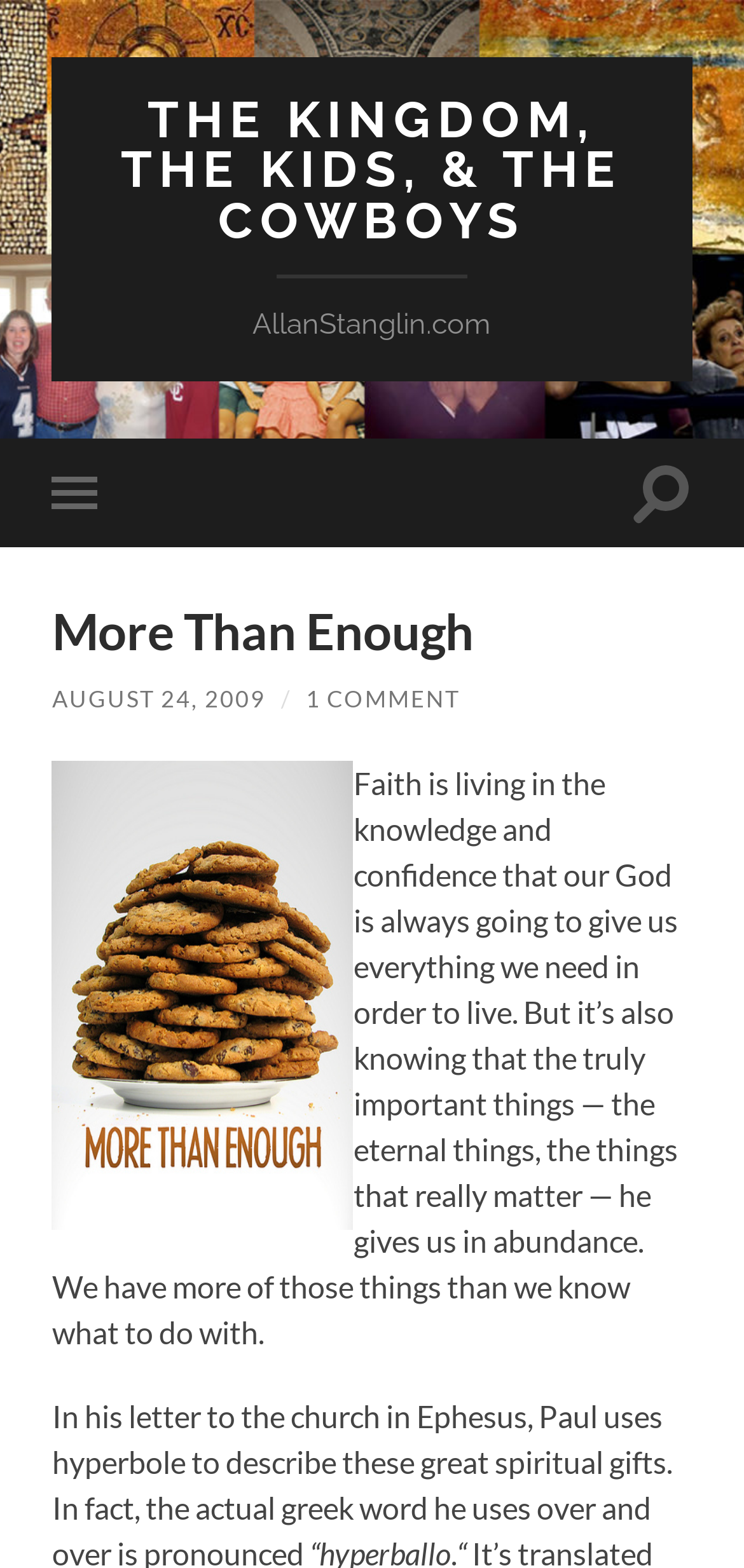What is the topic of the post?
Please provide a comprehensive answer based on the visual information in the image.

The topic of the post can be inferred from the static text element which describes faith as 'living in the knowledge and confidence that our God is always going to give us everything we need in order to live', indicating that the topic of the post is faith.